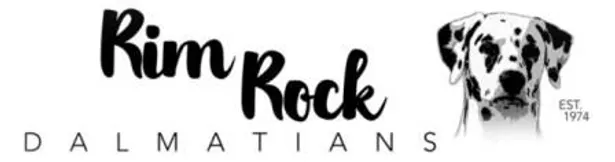What is the establishment year of Rim Rock Dalmatians?
Your answer should be a single word or phrase derived from the screenshot.

1974